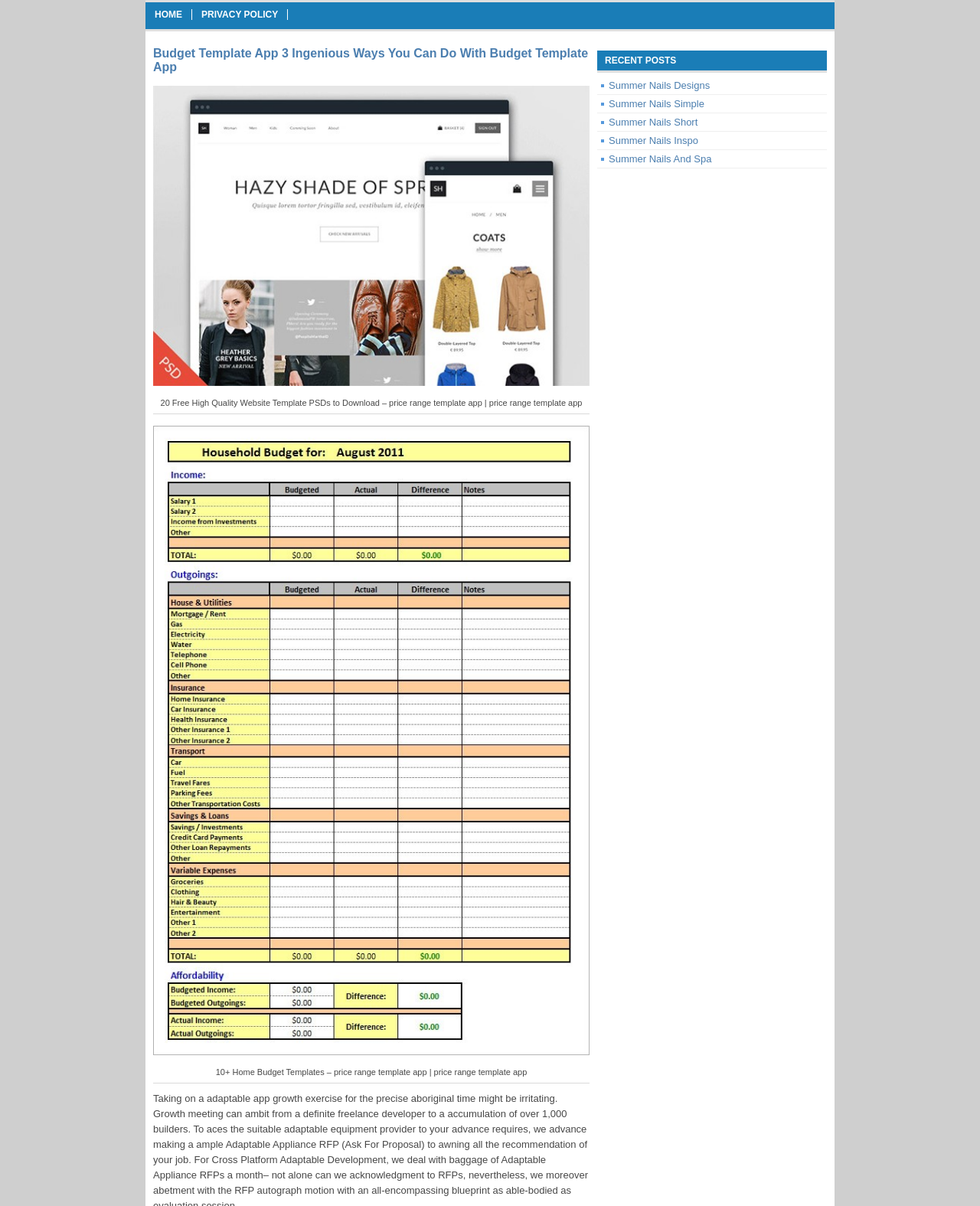Bounding box coordinates are given in the format (top-left x, top-left y, bottom-right x, bottom-right y). All values should be floating point numbers between 0 and 1. Provide the bounding box coordinate for the UI element described as: Summer Nails Inspo

[0.621, 0.112, 0.713, 0.121]